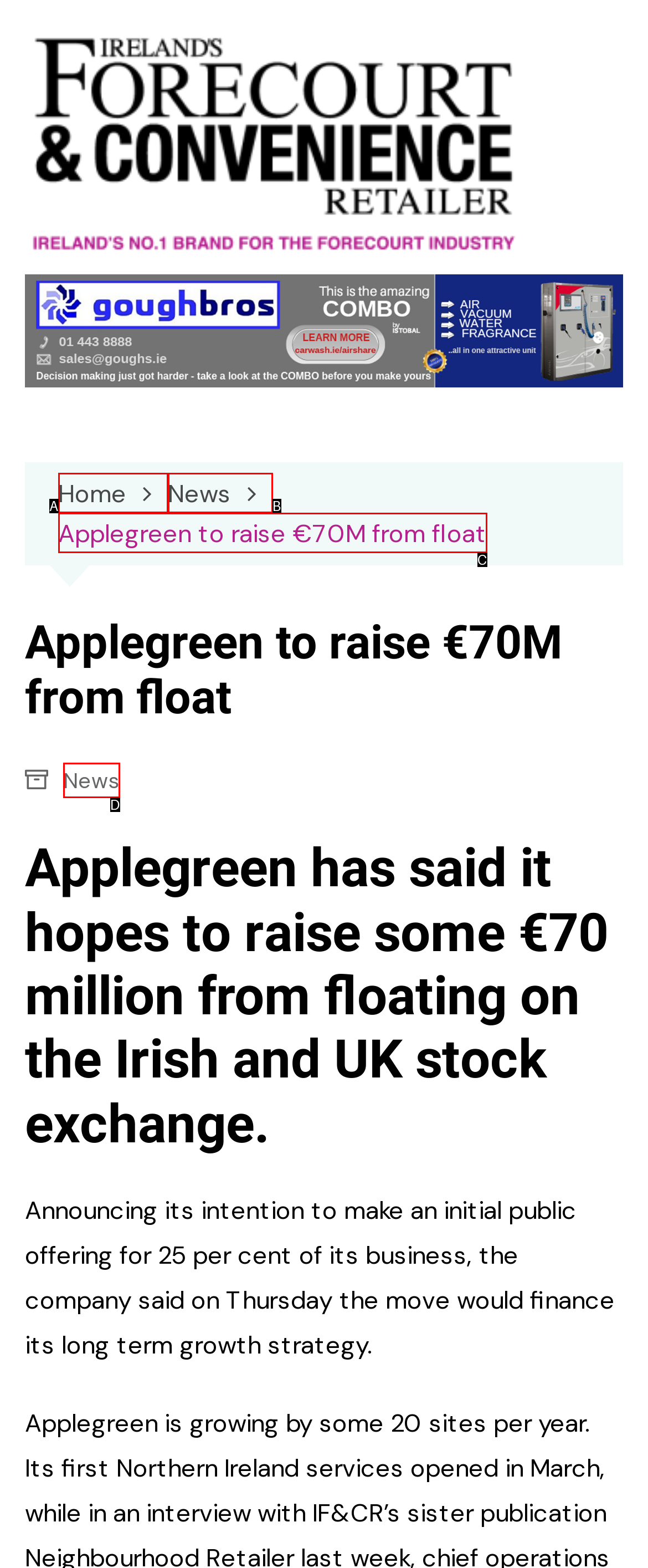Find the HTML element that suits the description: News
Indicate your answer with the letter of the matching option from the choices provided.

D